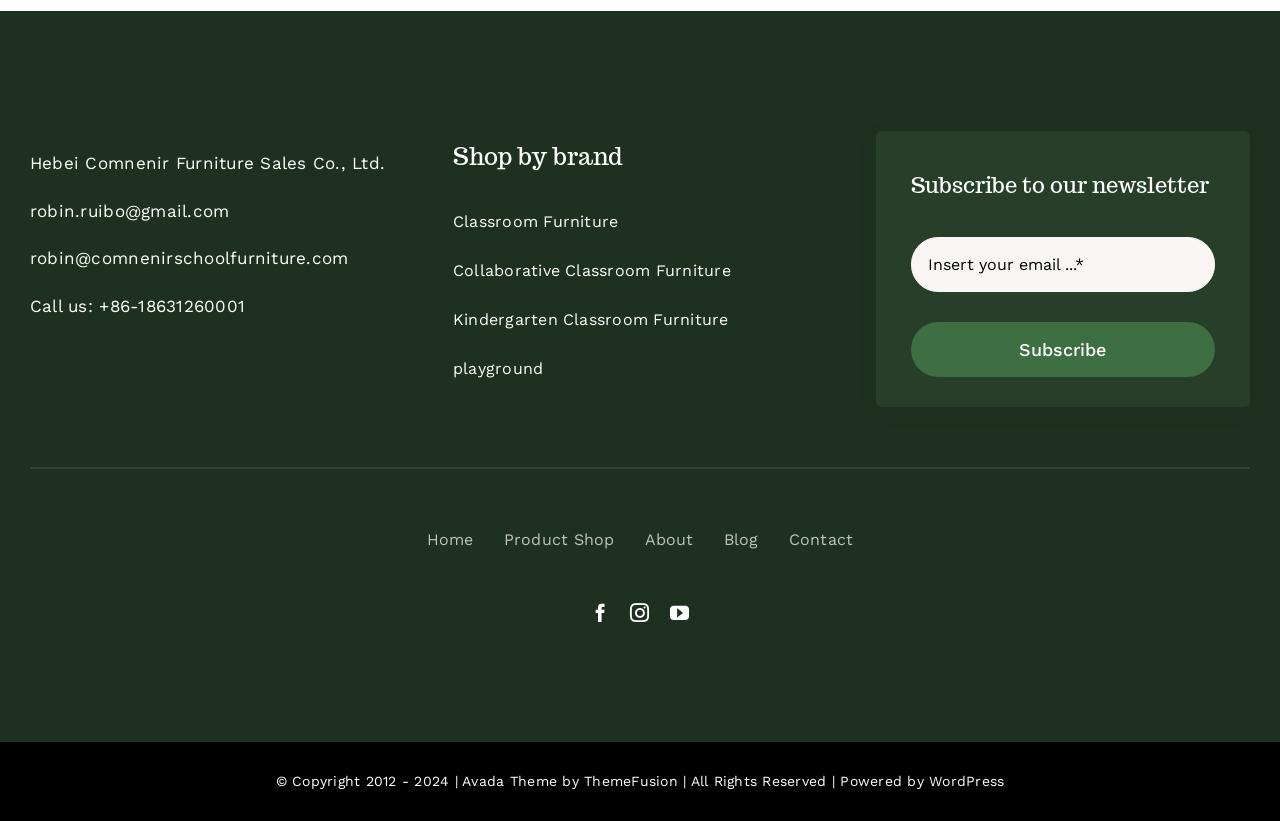What is the purpose of the textbox?
Refer to the image and give a detailed answer to the question.

The textbox is located below the heading 'Subscribe to our newsletter' and has a placeholder text 'Insert your email...*', indicating that it is used to input an email address to subscribe to the newsletter.